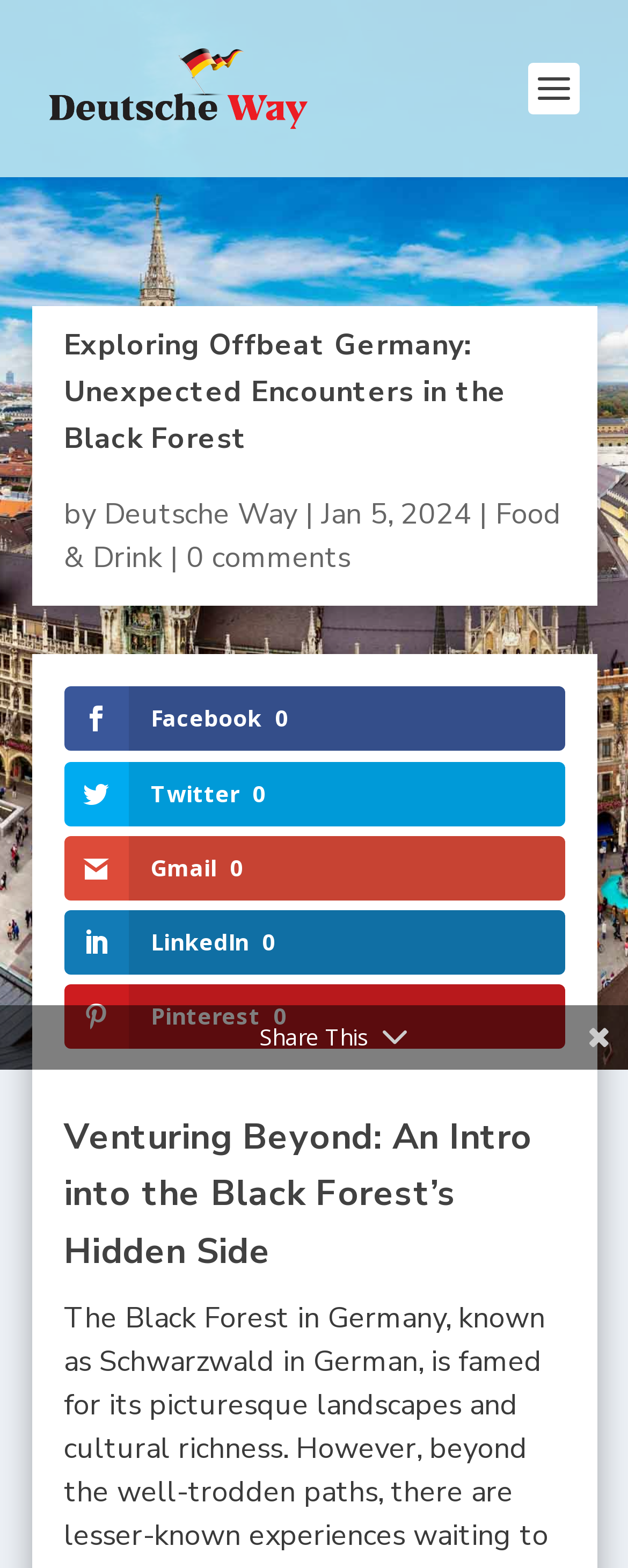Locate the bounding box coordinates of the element I should click to achieve the following instruction: "Venture into the Black Forest’s Hidden Side".

[0.101, 0.708, 0.899, 0.827]